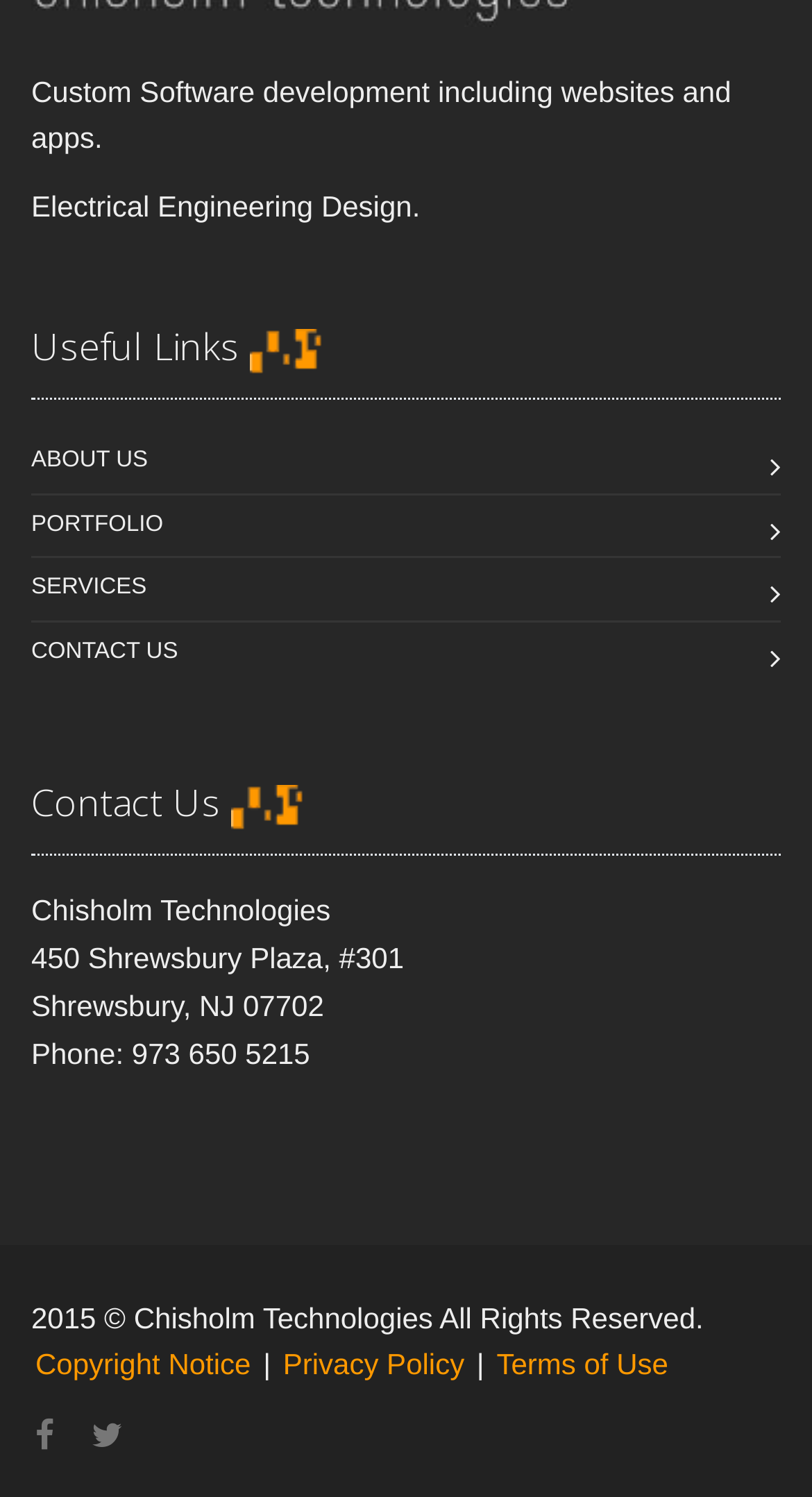Could you highlight the region that needs to be clicked to execute the instruction: "View the CONTACT US page"?

[0.038, 0.416, 0.219, 0.457]